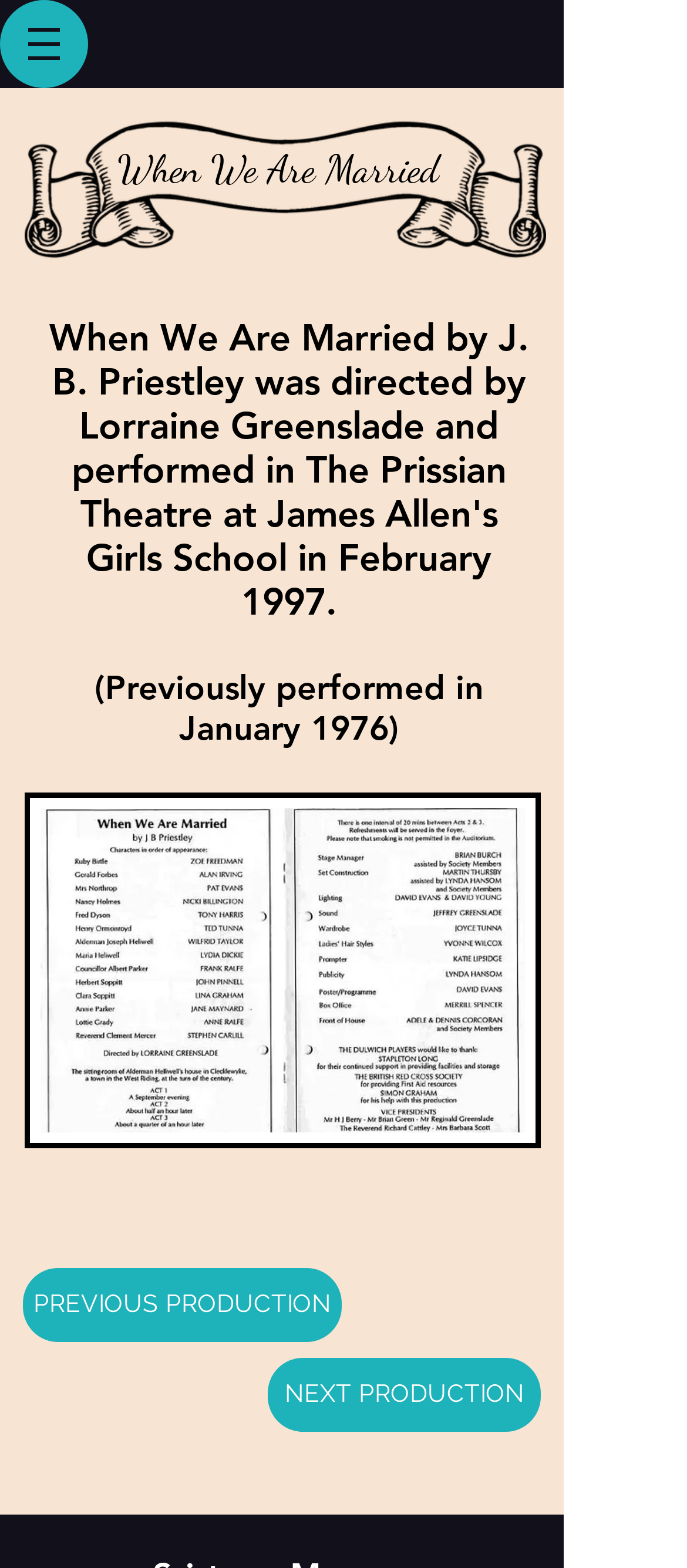Utilize the details in the image to thoroughly answer the following question: What is the name of the theatre where the play was performed?

I found the answer by looking at the main content of the webpage, where it says 'When We Are Married by J. B. Priestley was directed by Lorraine Greenslade and performed in The Prissian Theatre at James Allen's Girls School in February 1997.'